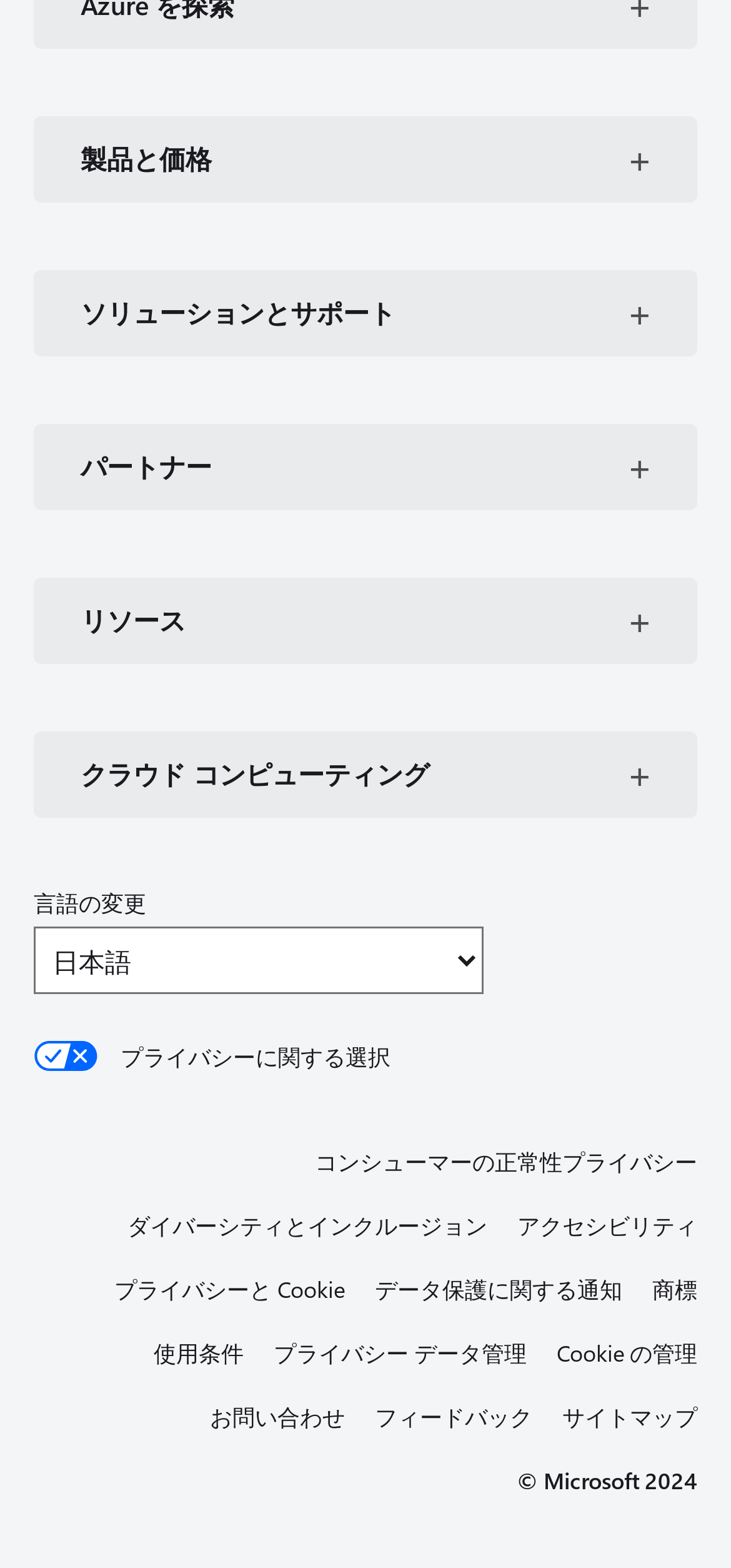Determine the bounding box coordinates of the clickable region to follow the instruction: "View diversity and inclusion information".

[0.174, 0.768, 0.667, 0.794]